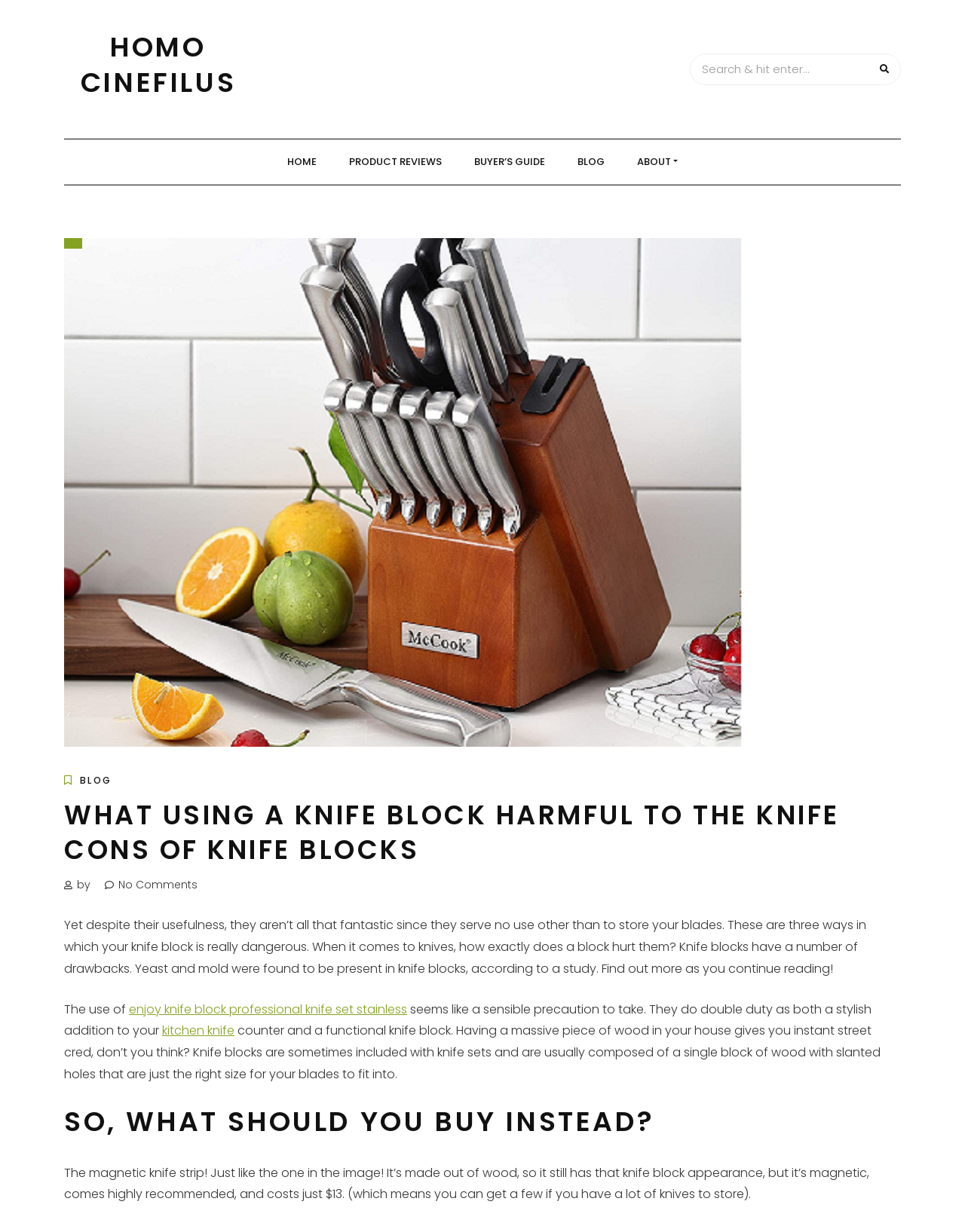From the given element description: "name="s" placeholder="Search & hit enter..."", find the bounding box for the UI element. Provide the coordinates as four float numbers between 0 and 1, in the order [left, top, right, bottom].

[0.716, 0.044, 0.902, 0.068]